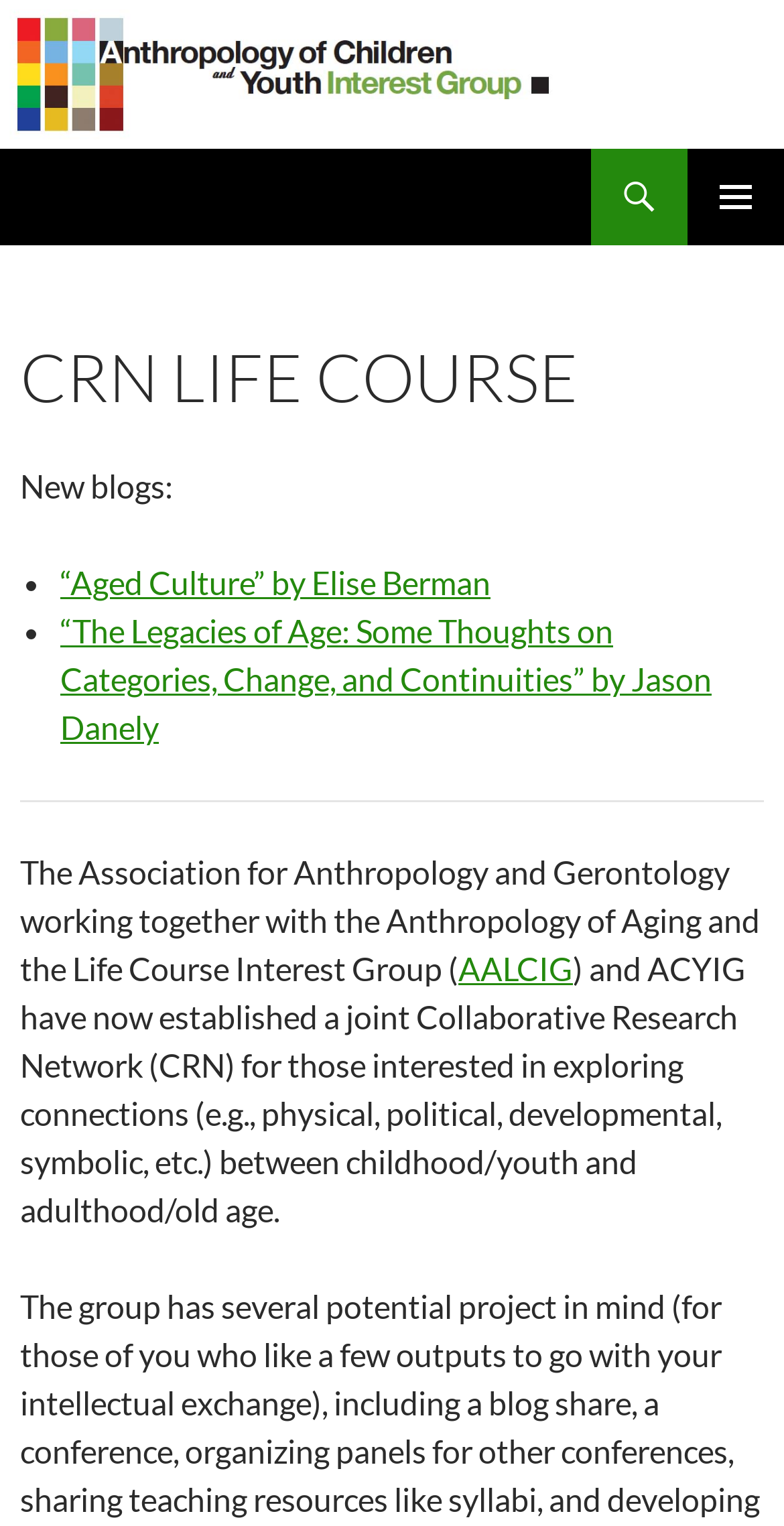Based on the element description: "“Aged Culture” by Elise Berman", identify the UI element and provide its bounding box coordinates. Use four float numbers between 0 and 1, [left, top, right, bottom].

[0.077, 0.369, 0.626, 0.394]